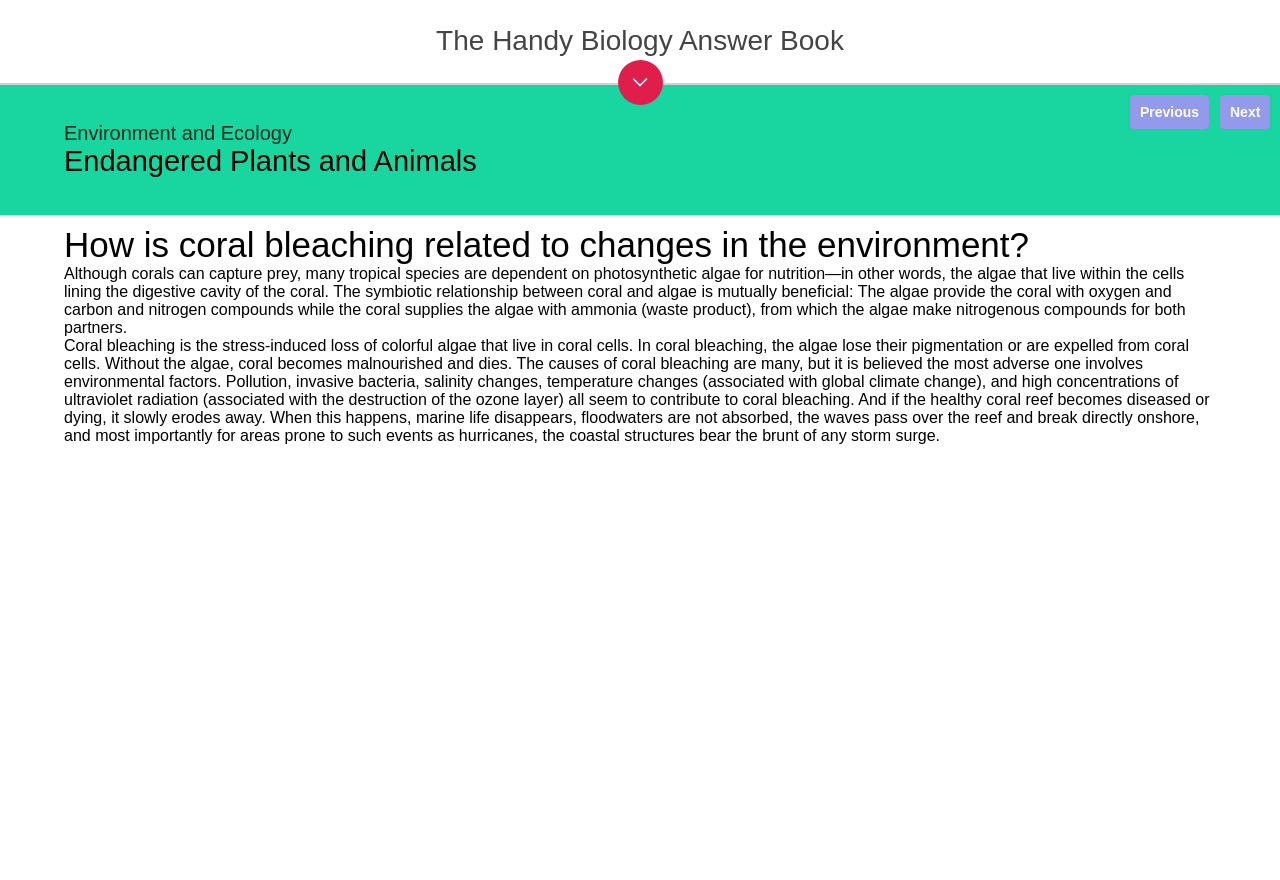Identify the first-level heading on the webpage and generate its text content.

The Handy Biology Answer Book